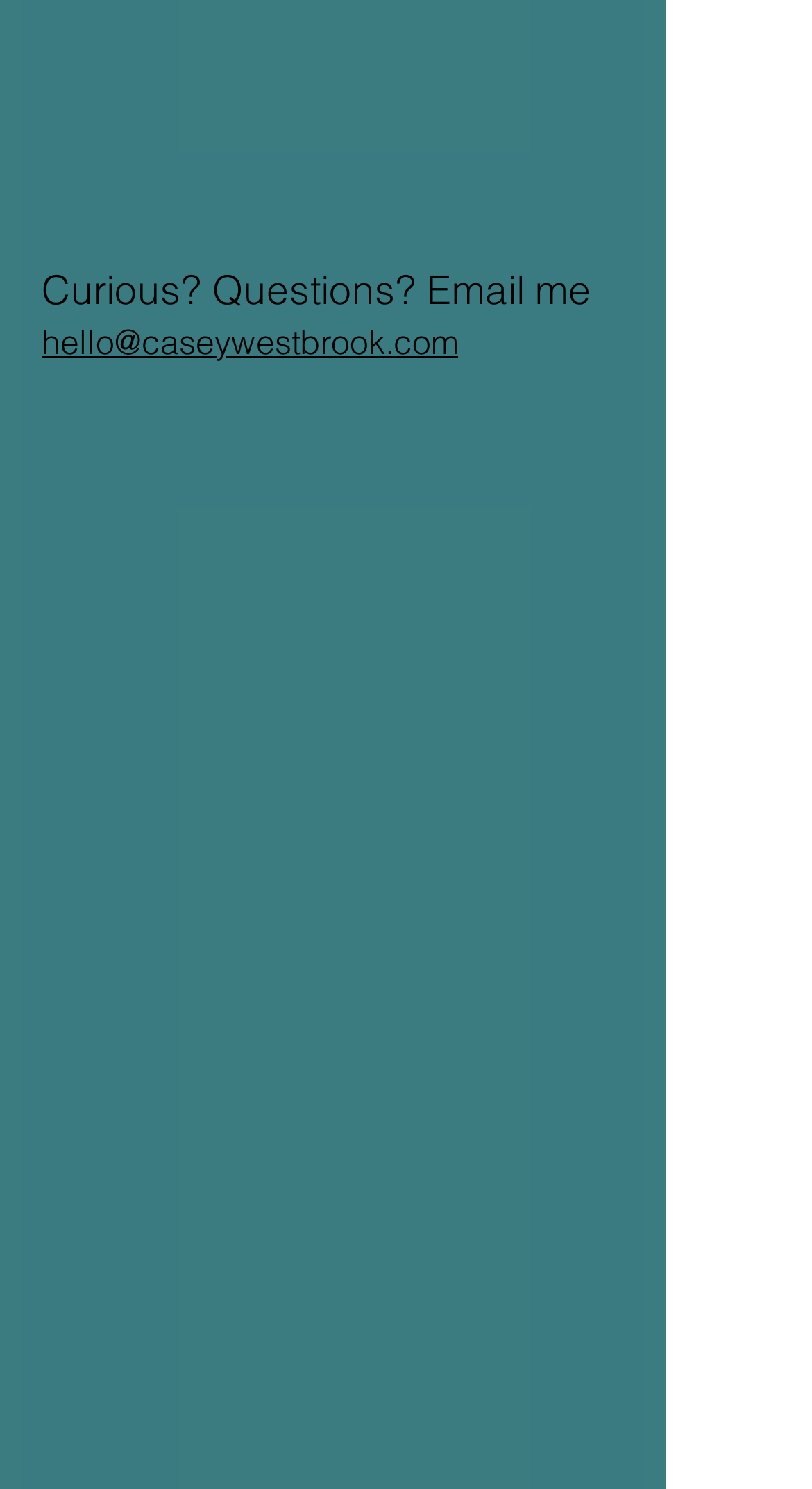Please determine the bounding box coordinates of the element to click on in order to accomplish the following task: "Click the Send it! button". Ensure the coordinates are four float numbers ranging from 0 to 1, i.e., [left, top, right, bottom].

[0.051, 0.732, 0.769, 0.781]